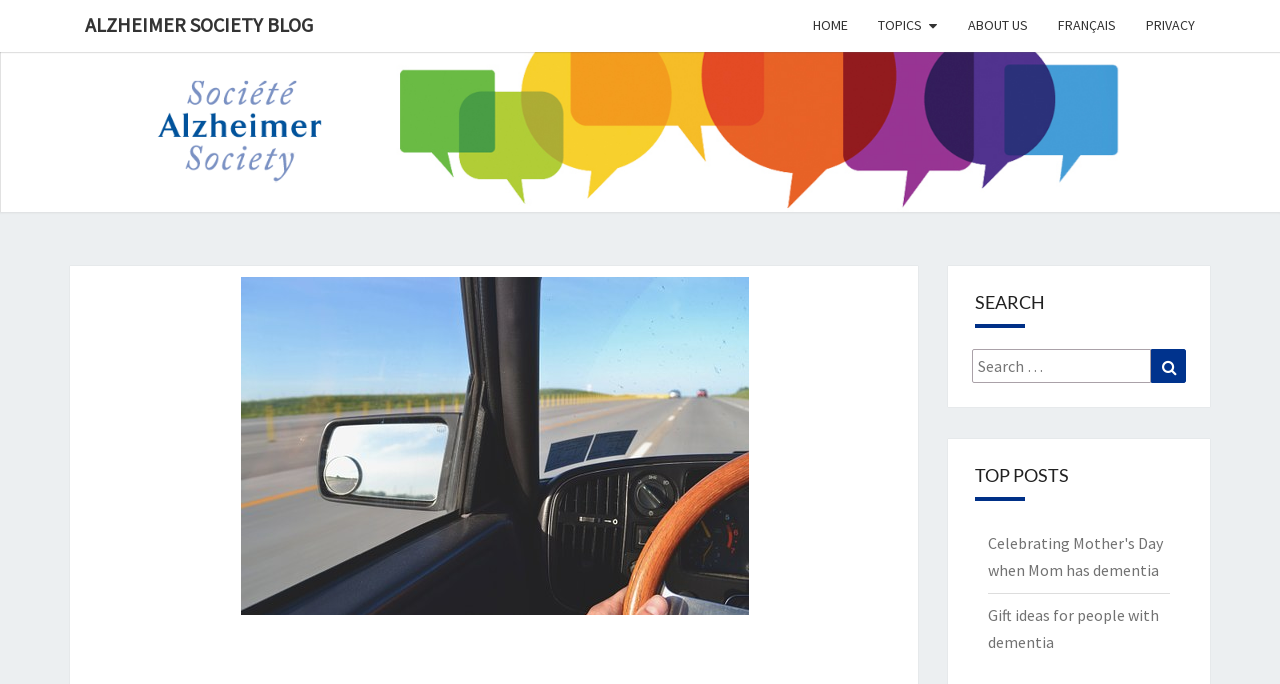Highlight the bounding box coordinates of the element that should be clicked to carry out the following instruction: "Read the blog post about Mother's Day". The coordinates must be given as four float numbers ranging from 0 to 1, i.e., [left, top, right, bottom].

[0.771, 0.78, 0.908, 0.849]